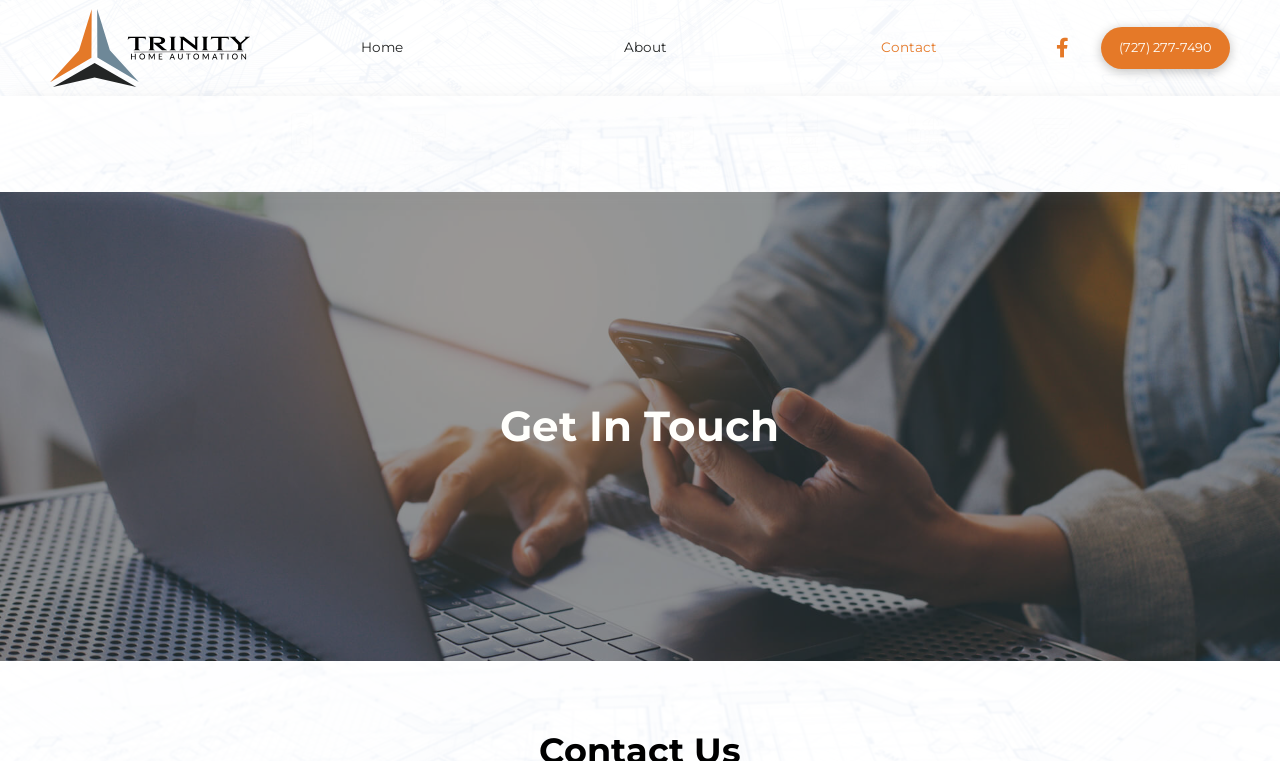Please identify the bounding box coordinates of the element's region that should be clicked to execute the following instruction: "Learn about Smart Home solutions". The bounding box coordinates must be four float numbers between 0 and 1, i.e., [left, top, right, bottom].

[0.109, 0.126, 0.207, 0.251]